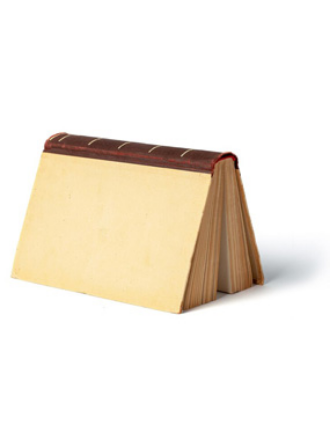Elaborate on the contents of the image in a comprehensive manner.

The image depicts a small, blank book, positioned upright with its spine facing the viewer. The book's cover is a soft, muted cream color, while the spine is accented with a dark brown leather finish, featuring stitching that adds a touch of detail. The pages are visible, slightly fanned, suggesting that the book is empty and ready for new ideas, notes, or sketches. This simple yet elegant design conveys a sense of potential and creativity, inviting the viewer to imagine the possibilities that lie within its pages.